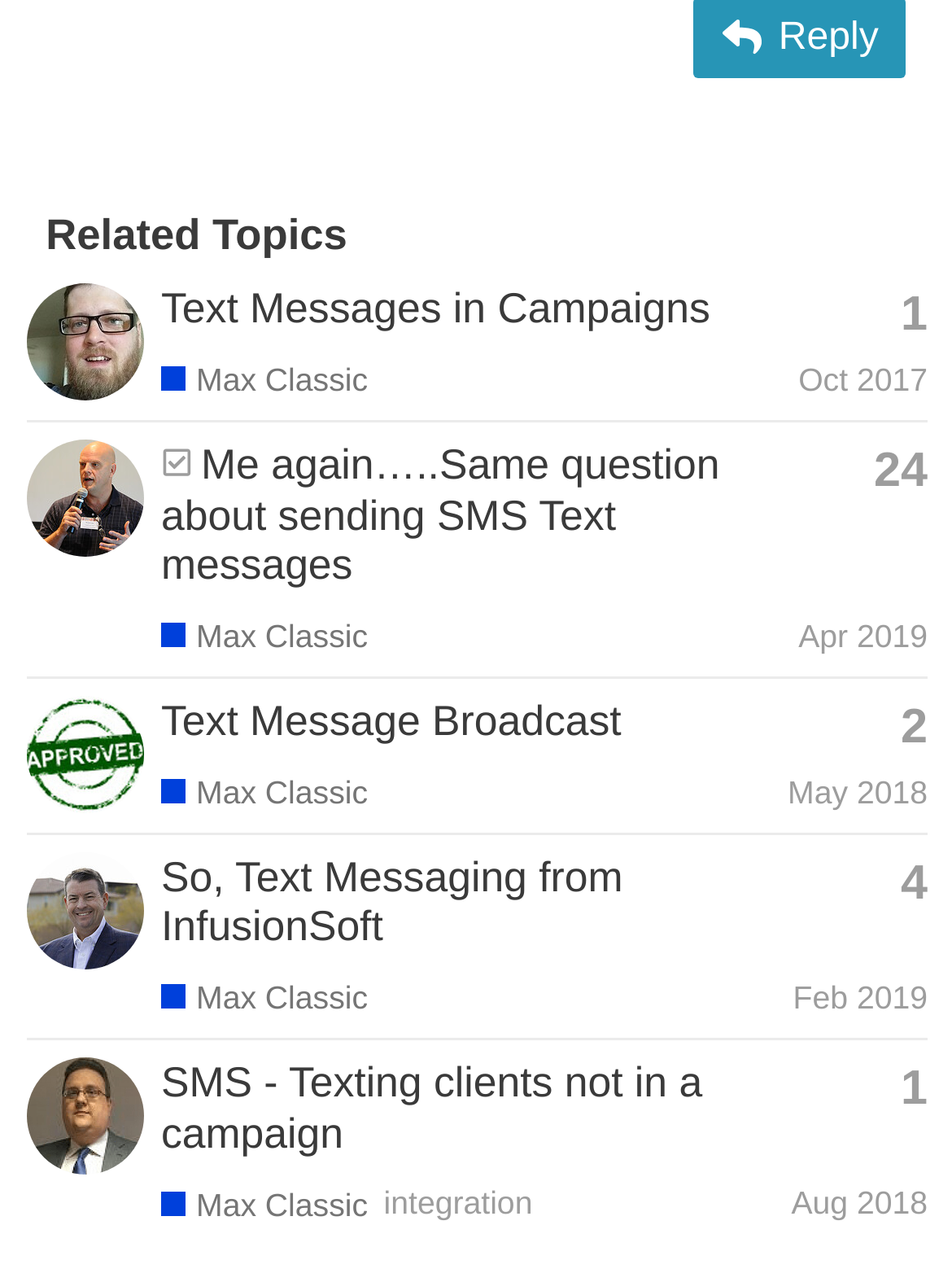In which month was the topic 'SMS - Texting clients not in a campaign' created?
Carefully analyze the image and provide a thorough answer to the question.

I looked at the generic element with the text 'Created: Aug 23, 2018 8:19 pm Latest: Aug 24, 2018 8:41 am' and found that the topic 'SMS - Texting clients not in a campaign' was created in August 2018.